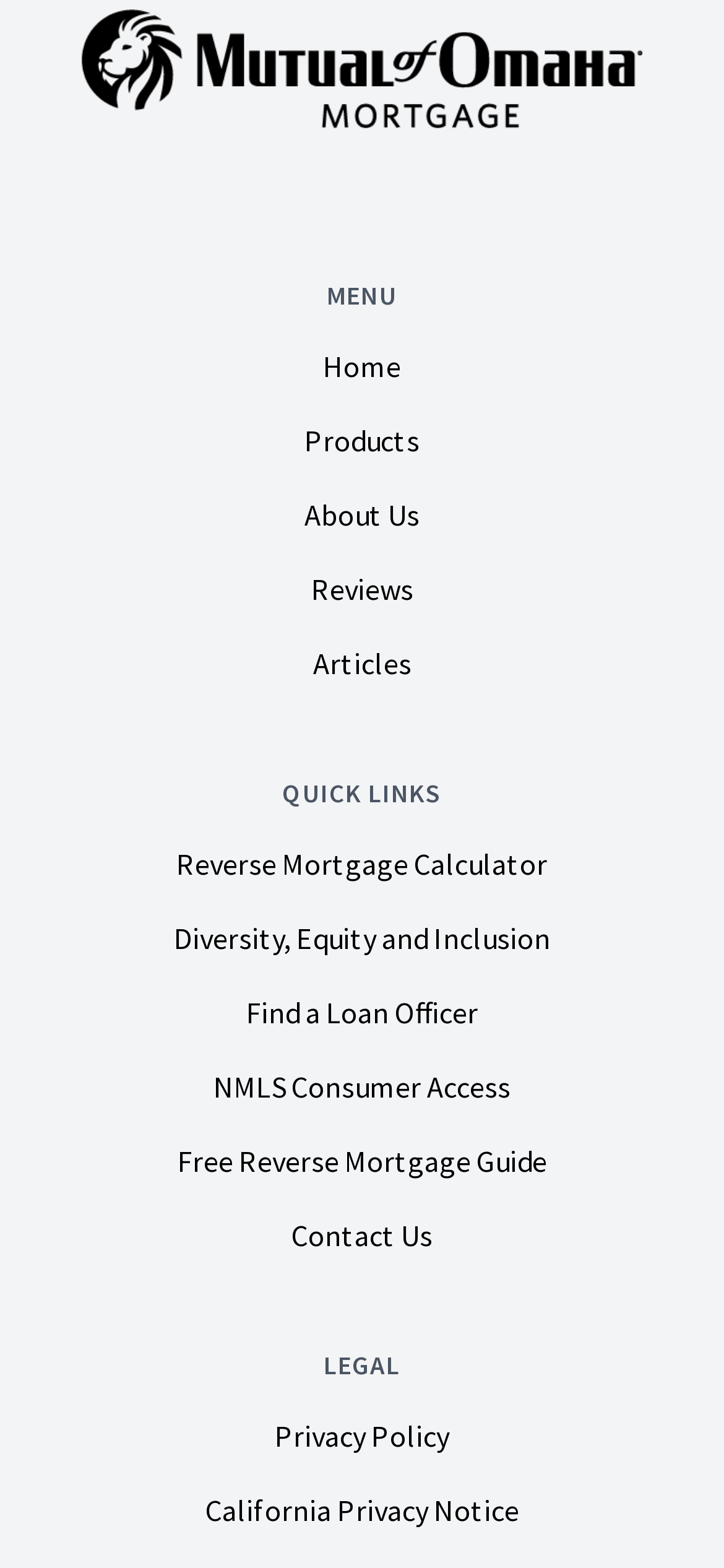Determine the bounding box coordinates of the element that should be clicked to execute the following command: "View products".

[0.421, 0.269, 0.579, 0.292]